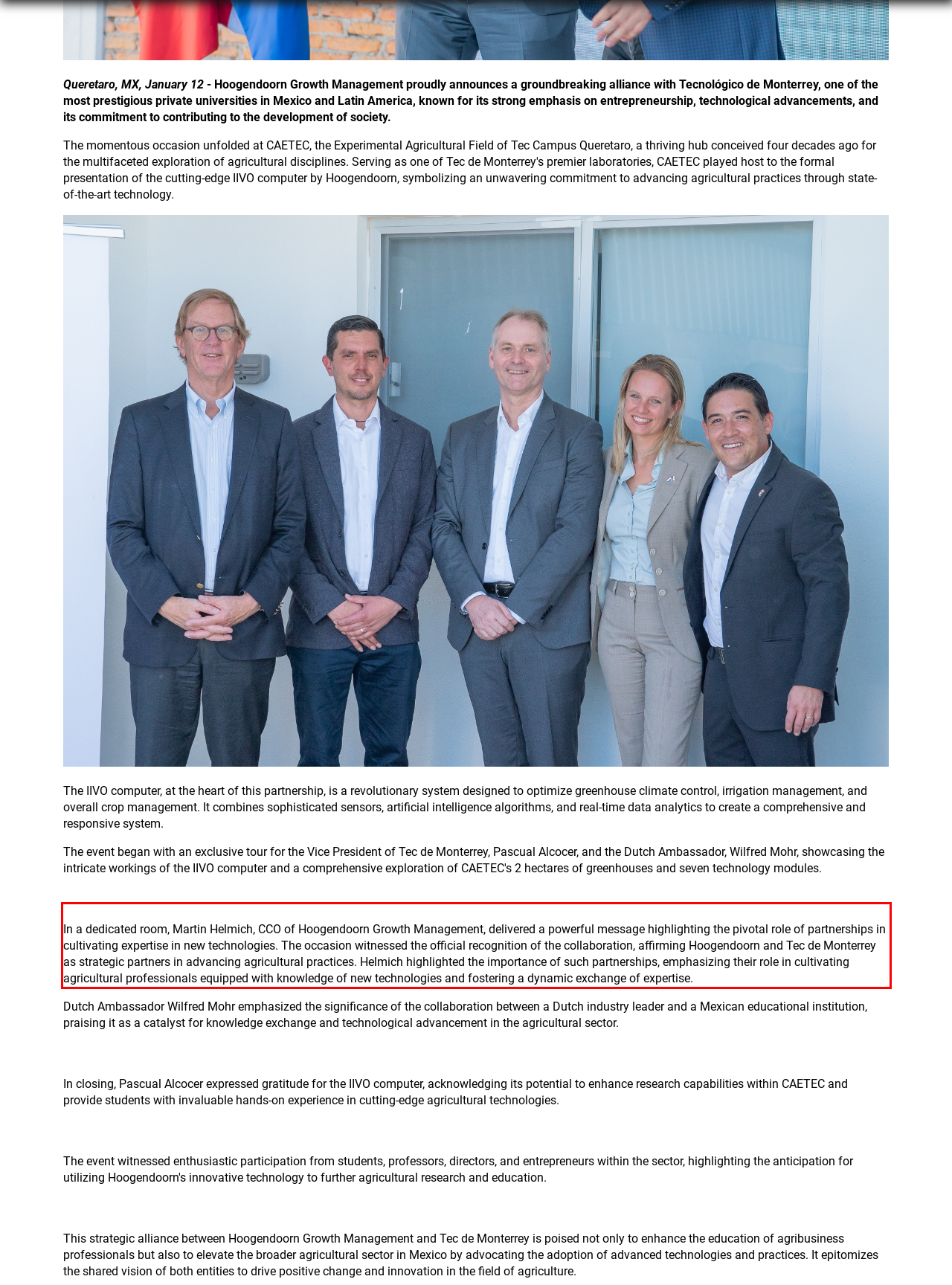Please look at the webpage screenshot and extract the text enclosed by the red bounding box.

In a dedicated room, Martin Helmich, CCO of Hoogendoorn Growth Management, delivered a powerful message highlighting the pivotal role of partnerships in cultivating expertise in new technologies. The occasion witnessed the official recognition of the collaboration, affirming Hoogendoorn and Tec de Monterrey as strategic partners in advancing agricultural practices. Helmich highlighted the importance of such partnerships, emphasizing their role in cultivating agricultural professionals equipped with knowledge of new technologies and fostering a dynamic exchange of expertise.